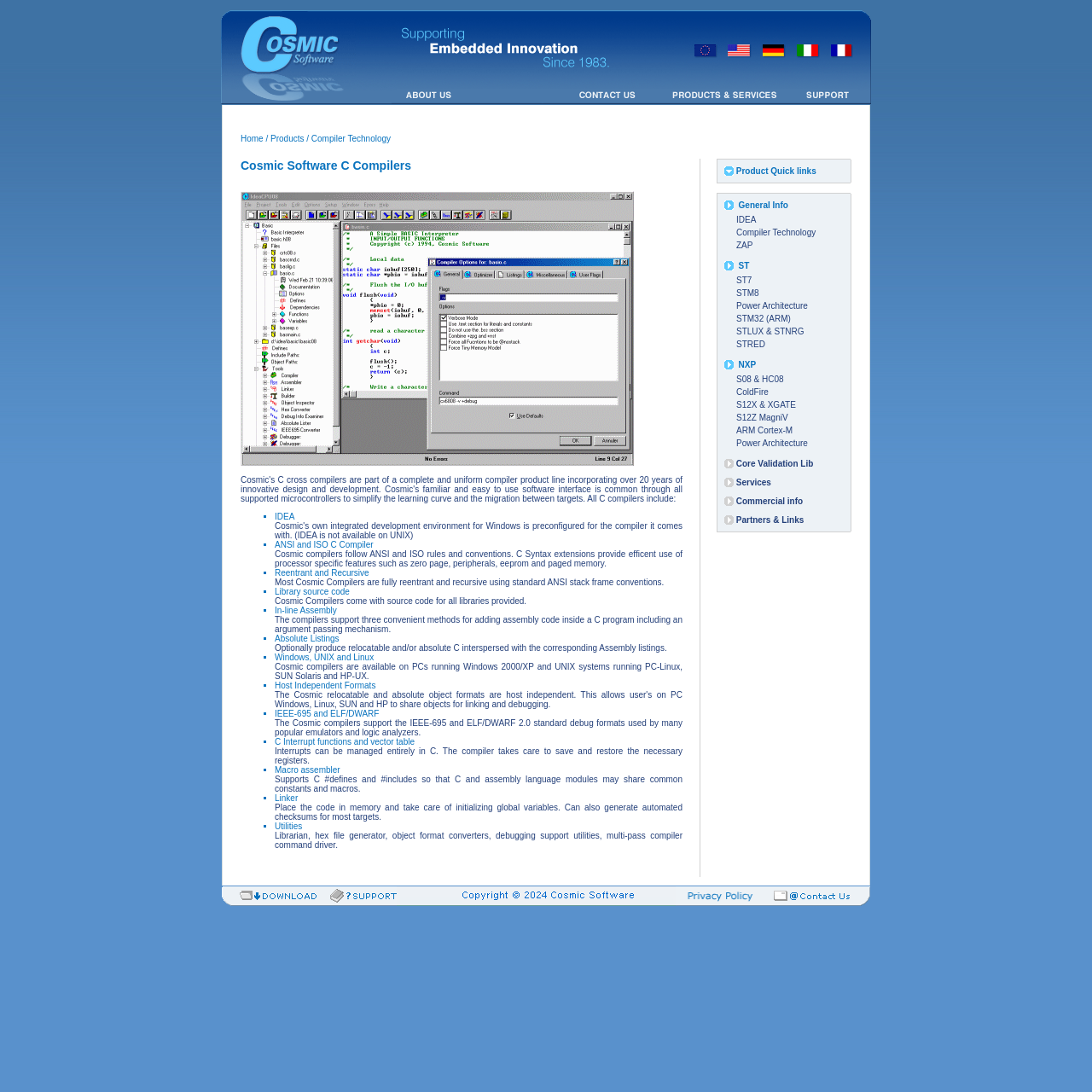Can you determine the bounding box coordinates of the area that needs to be clicked to fulfill the following instruction: "Click the Cosmic US link"?

[0.661, 0.059, 0.692, 0.073]